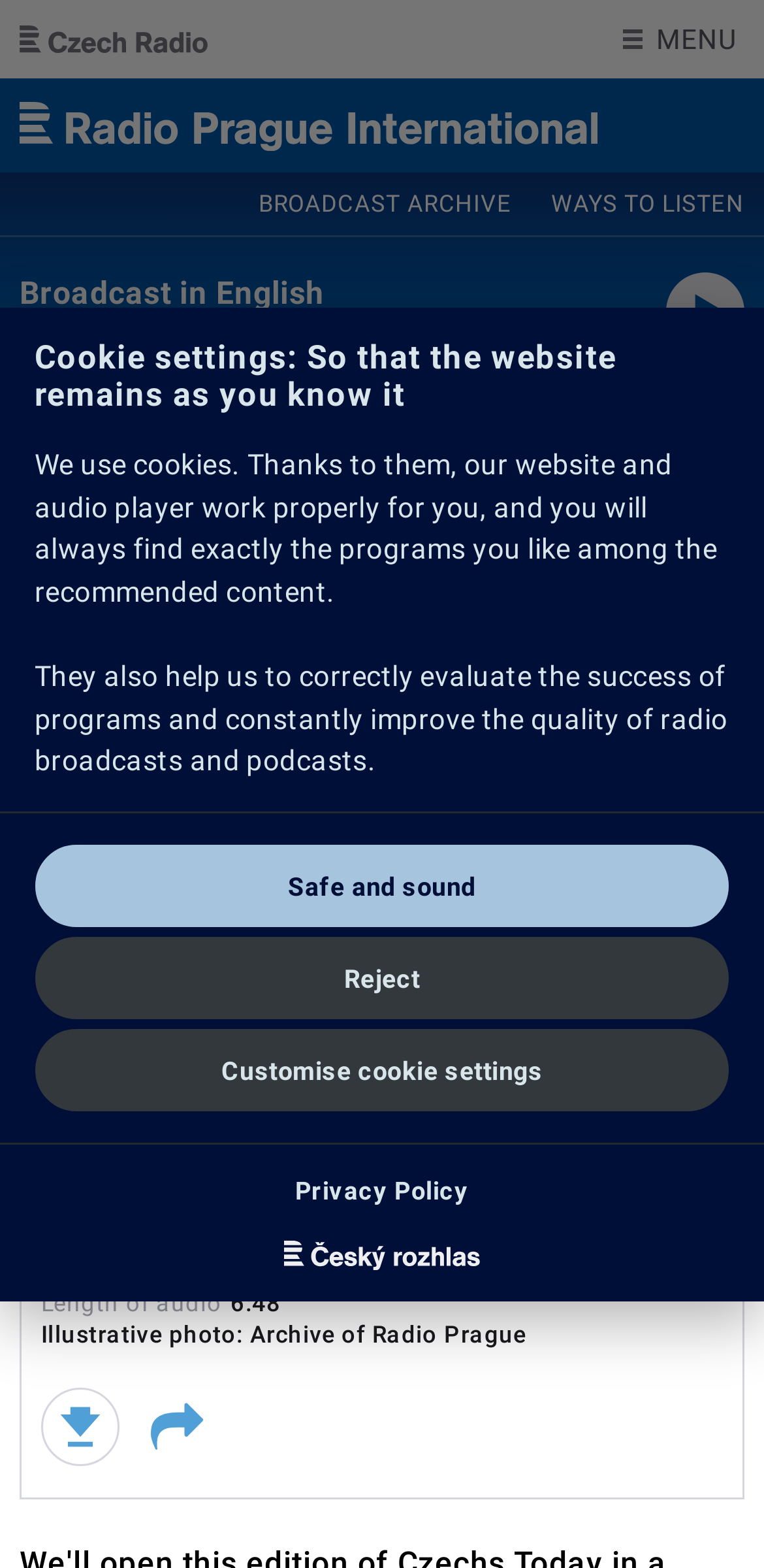Could you locate the bounding box coordinates for the section that should be clicked to accomplish this task: "Click the 'WAYS TO LISTEN' link".

[0.696, 0.11, 1.0, 0.15]